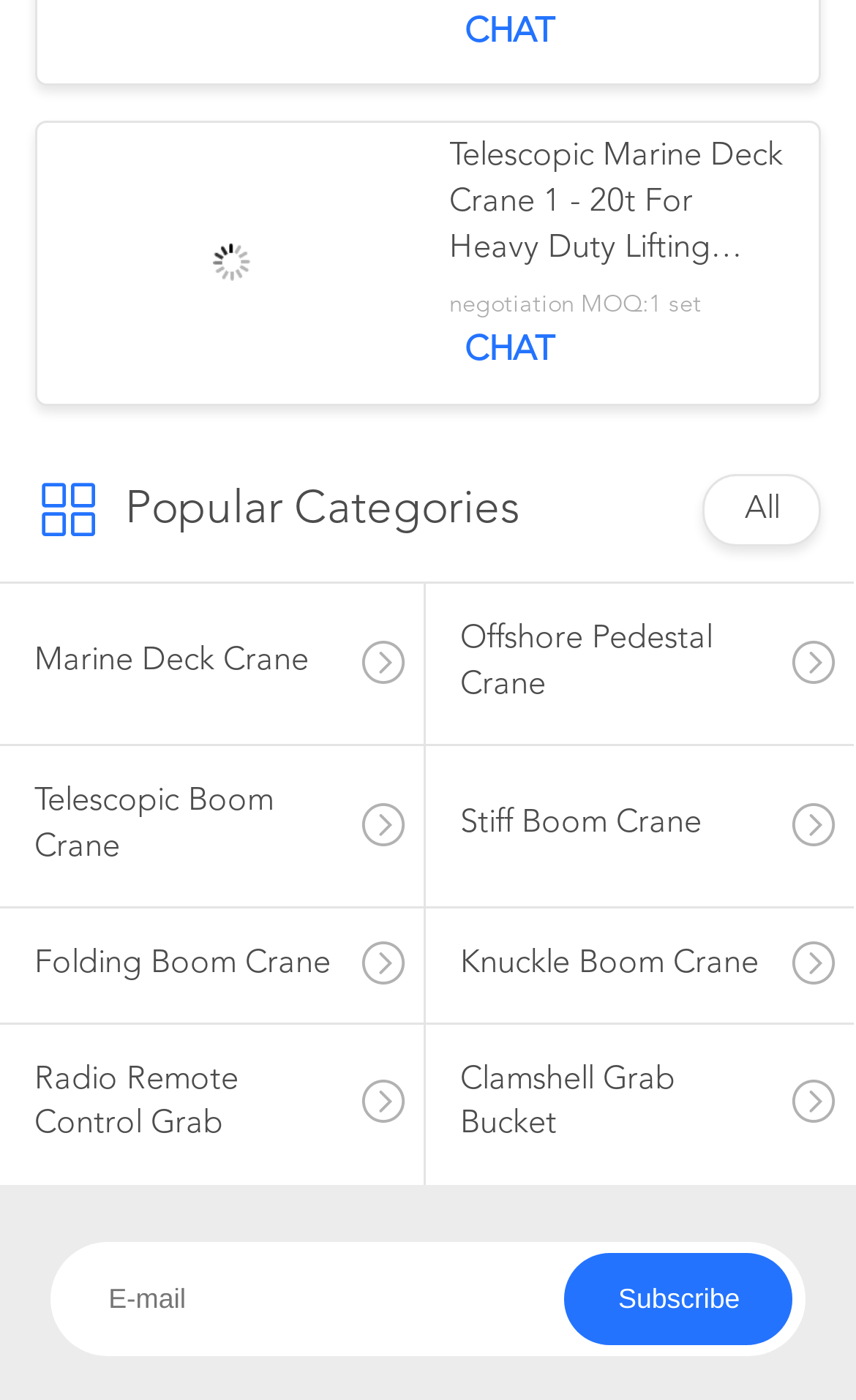Indicate the bounding box coordinates of the clickable region to achieve the following instruction: "Visit the Lupopa website."

None